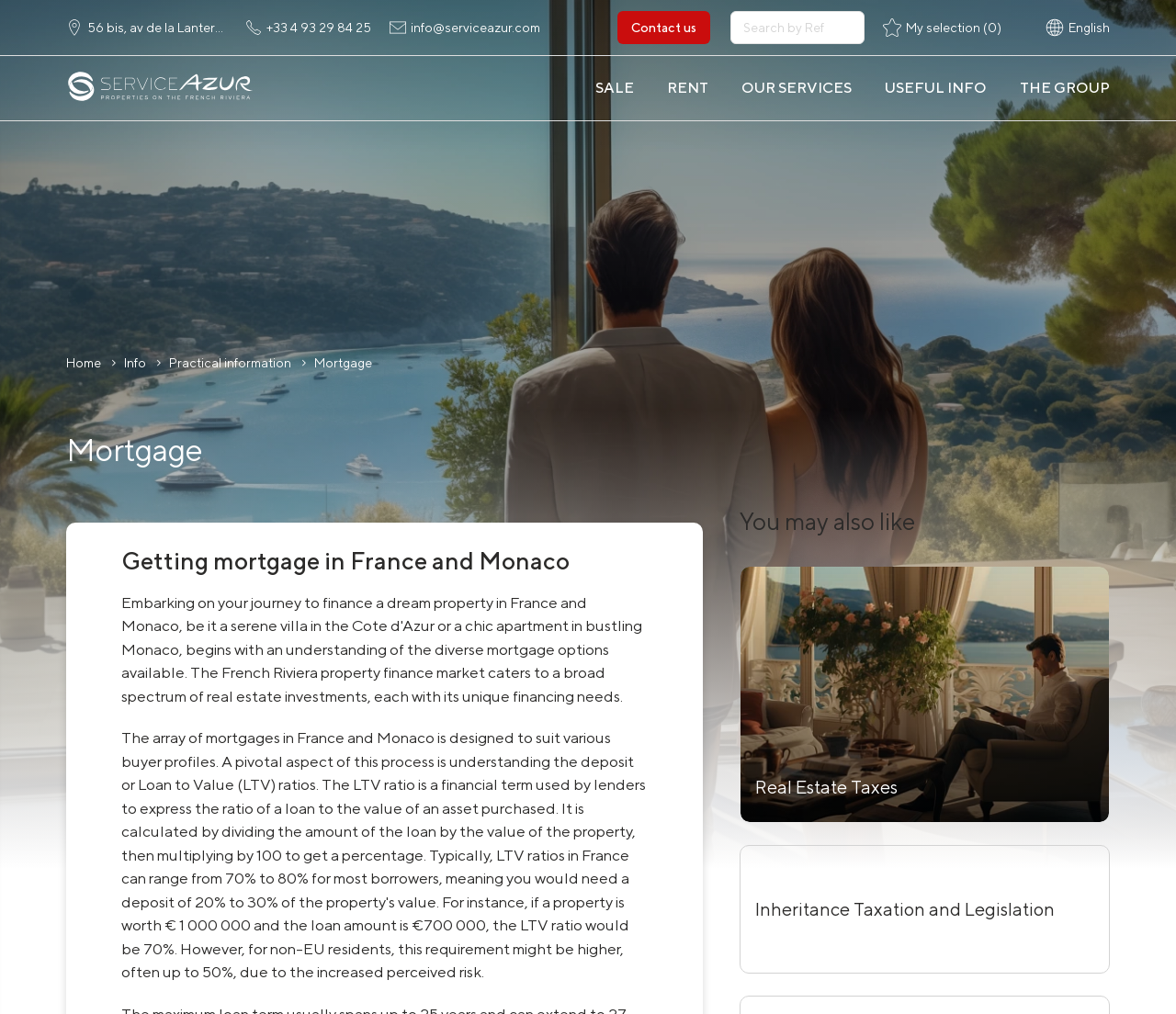Determine the bounding box coordinates of the UI element described by: "Practical information".

[0.132, 0.35, 0.255, 0.367]